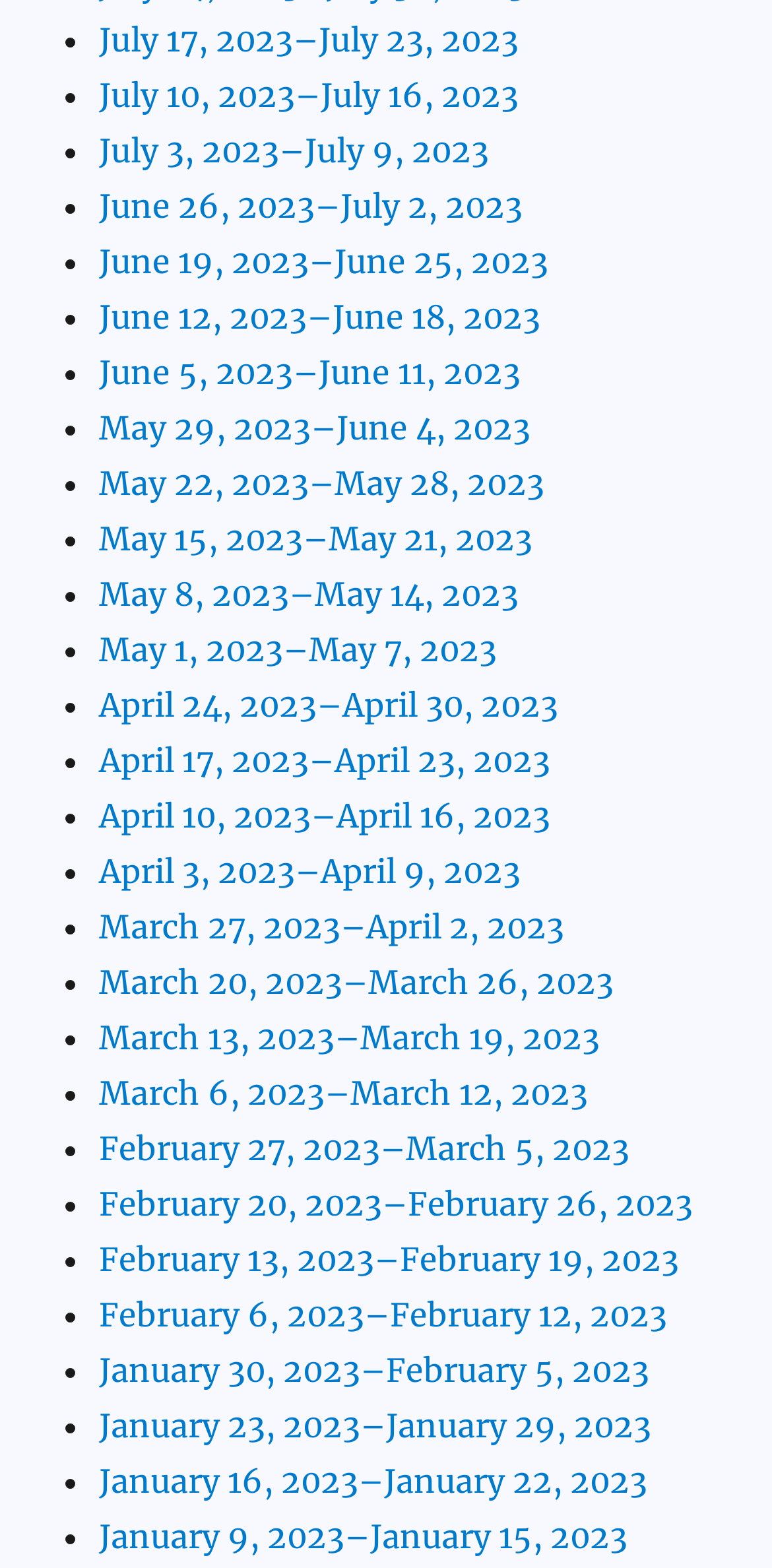What is the pattern of the date ranges?
Ensure your answer is thorough and detailed.

I analyzed the list of links and noticed that the date ranges are consecutive weeks, with each link representing a week. Therefore, the pattern of the date ranges is weekly.